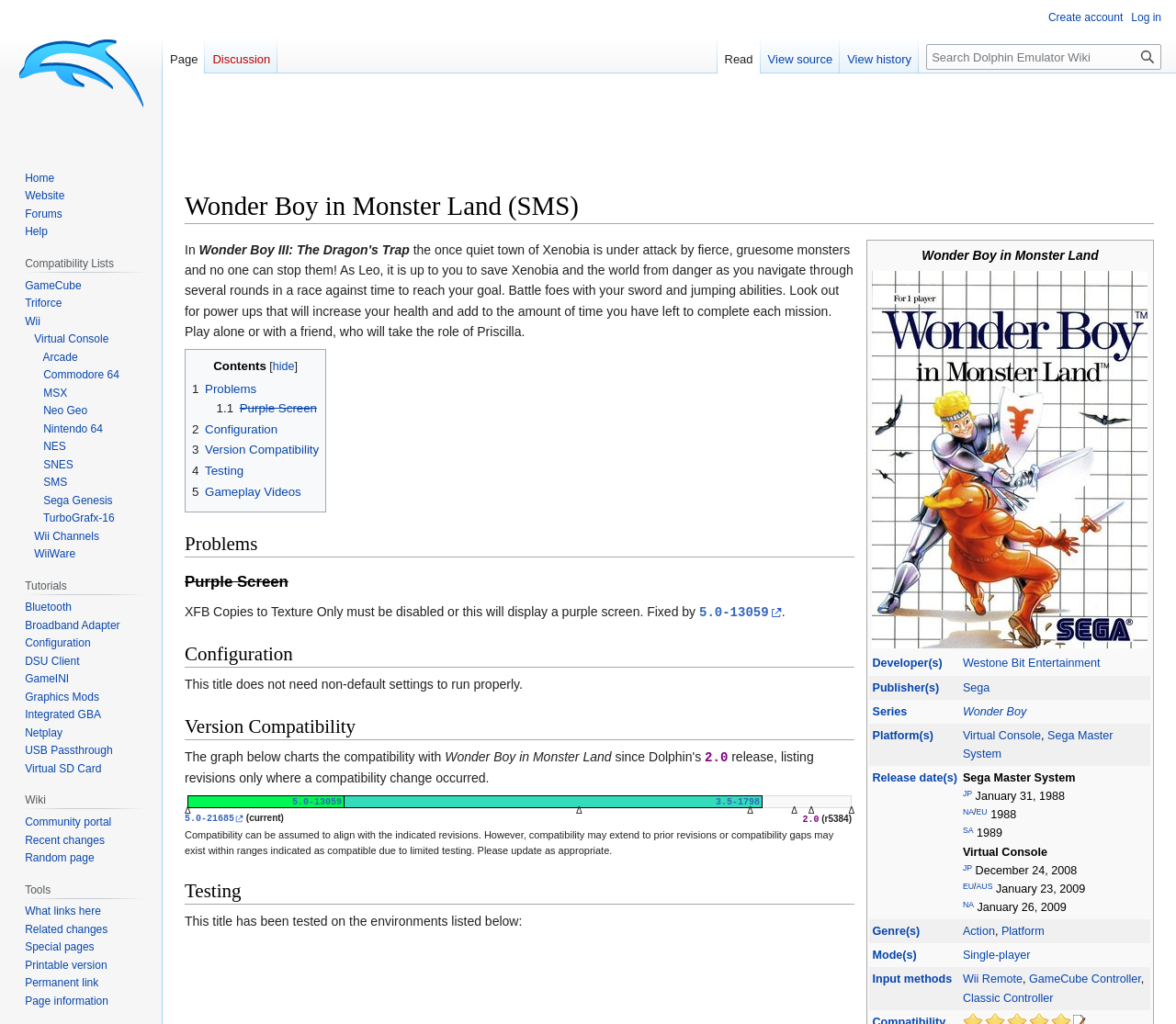Using the provided description Forums, find the bounding box coordinates for the UI element. Provide the coordinates in (top-left x, top-left y, bottom-right x, bottom-right y) format, ensuring all values are between 0 and 1.

[0.021, 0.203, 0.053, 0.215]